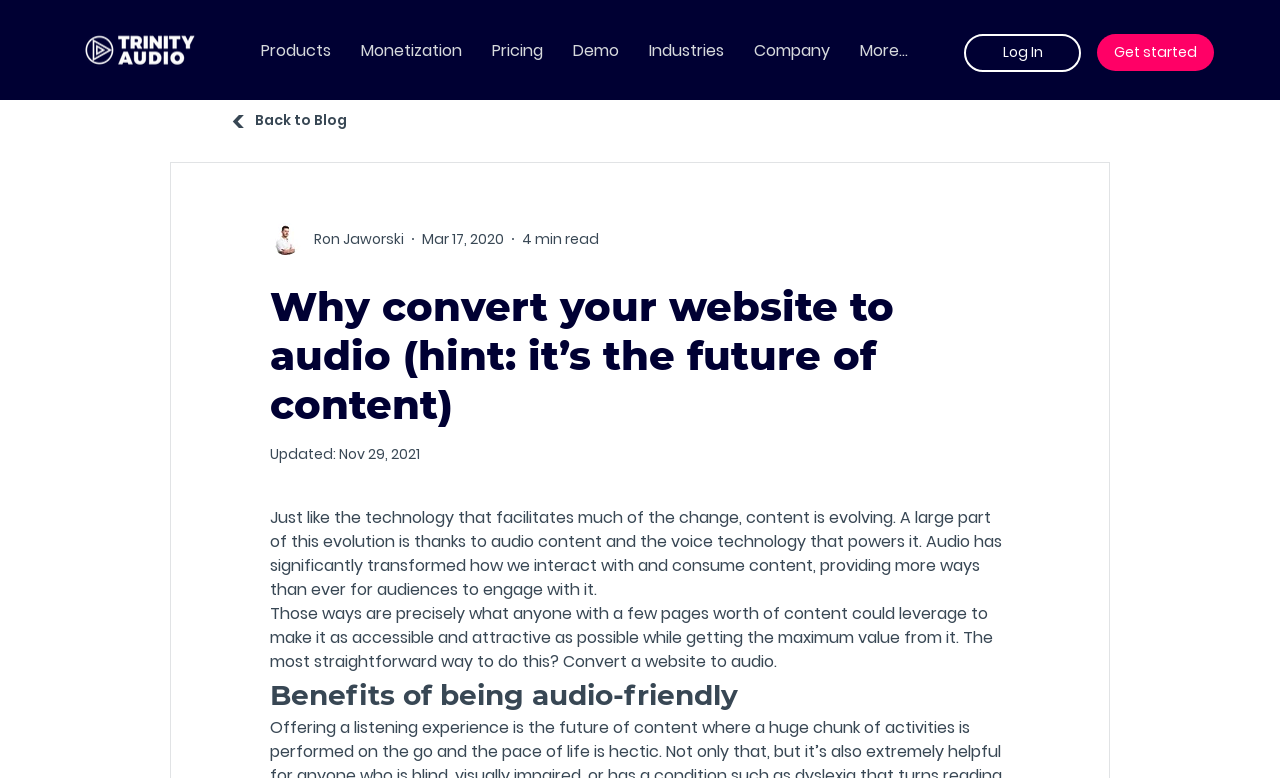Give a one-word or short-phrase answer to the following question: 
What is the navigation menu item after 'Products'?

Monetization